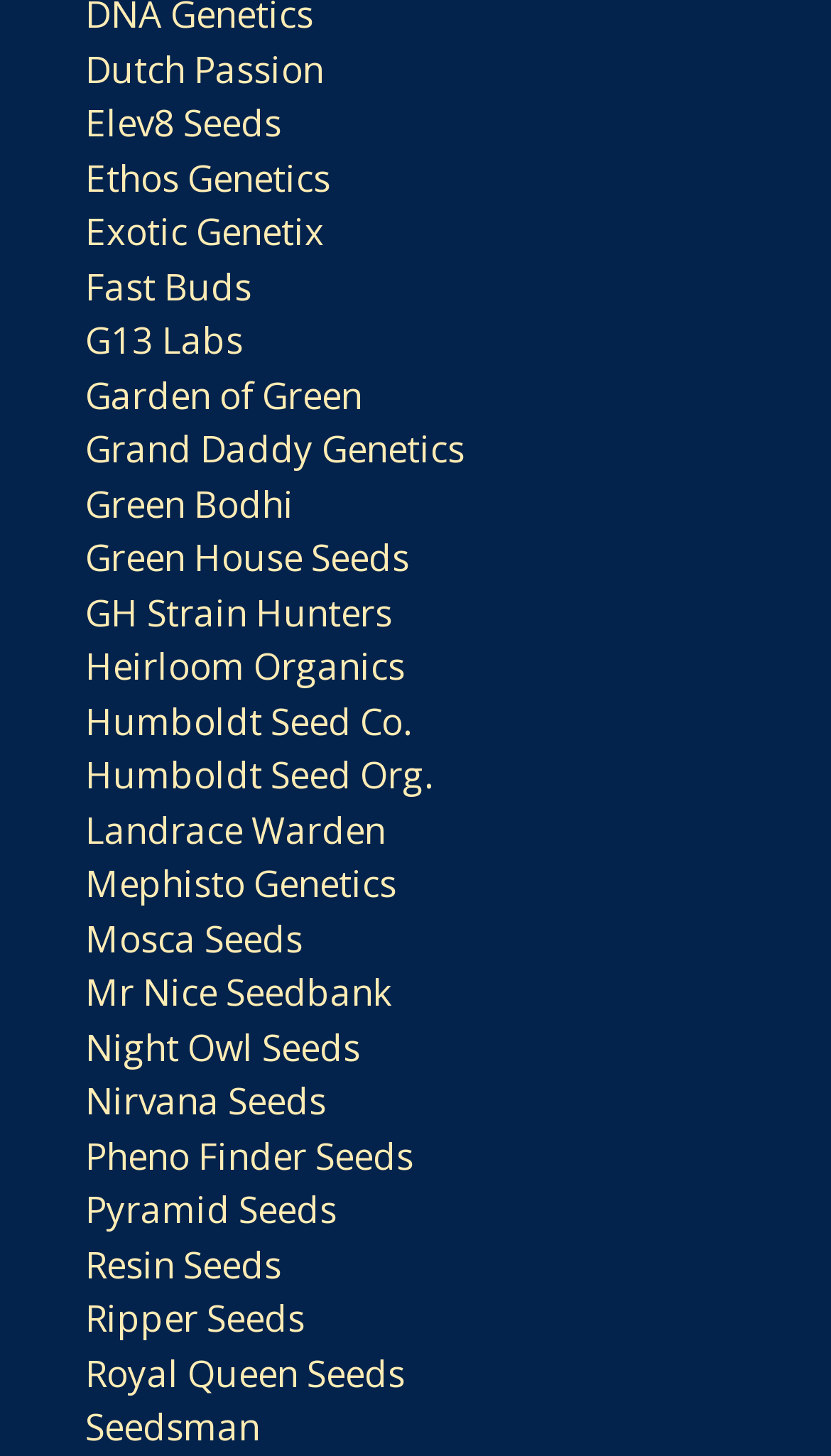Kindly provide the bounding box coordinates of the section you need to click on to fulfill the given instruction: "View August 2019".

None